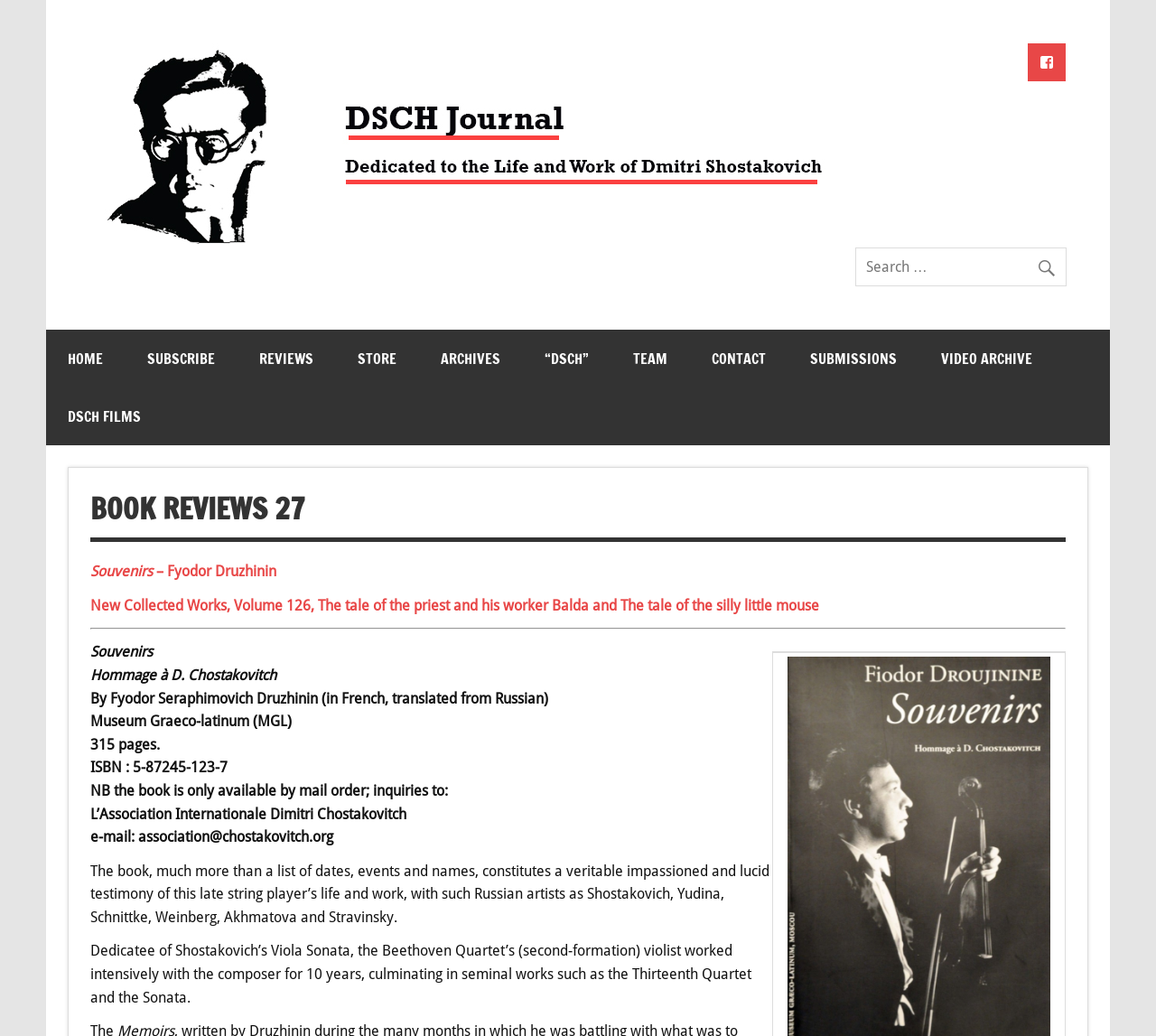Show the bounding box coordinates for the element that needs to be clicked to execute the following instruction: "Read more about the United Firefighters Union of Australia". Provide the coordinates in the form of four float numbers between 0 and 1, i.e., [left, top, right, bottom].

None